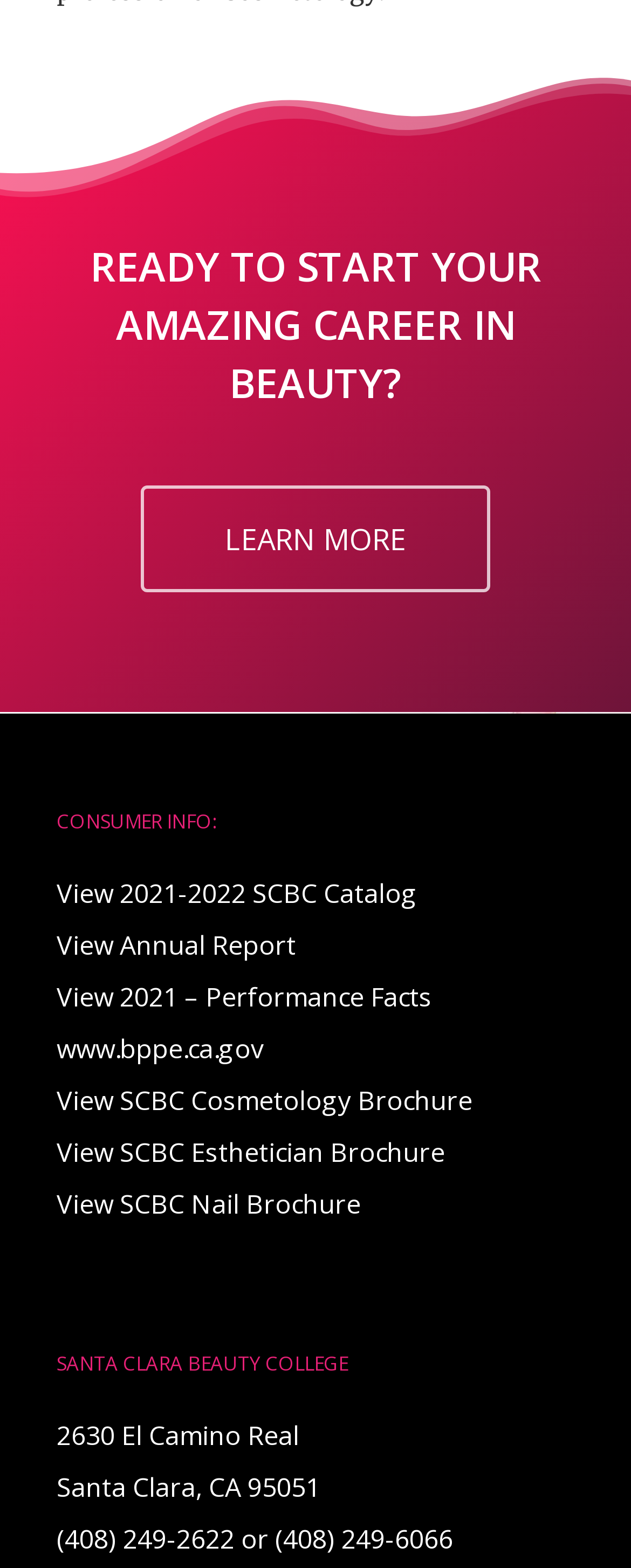What is the address of the college?
Using the image, give a concise answer in the form of a single word or short phrase.

2630 El Camino Real